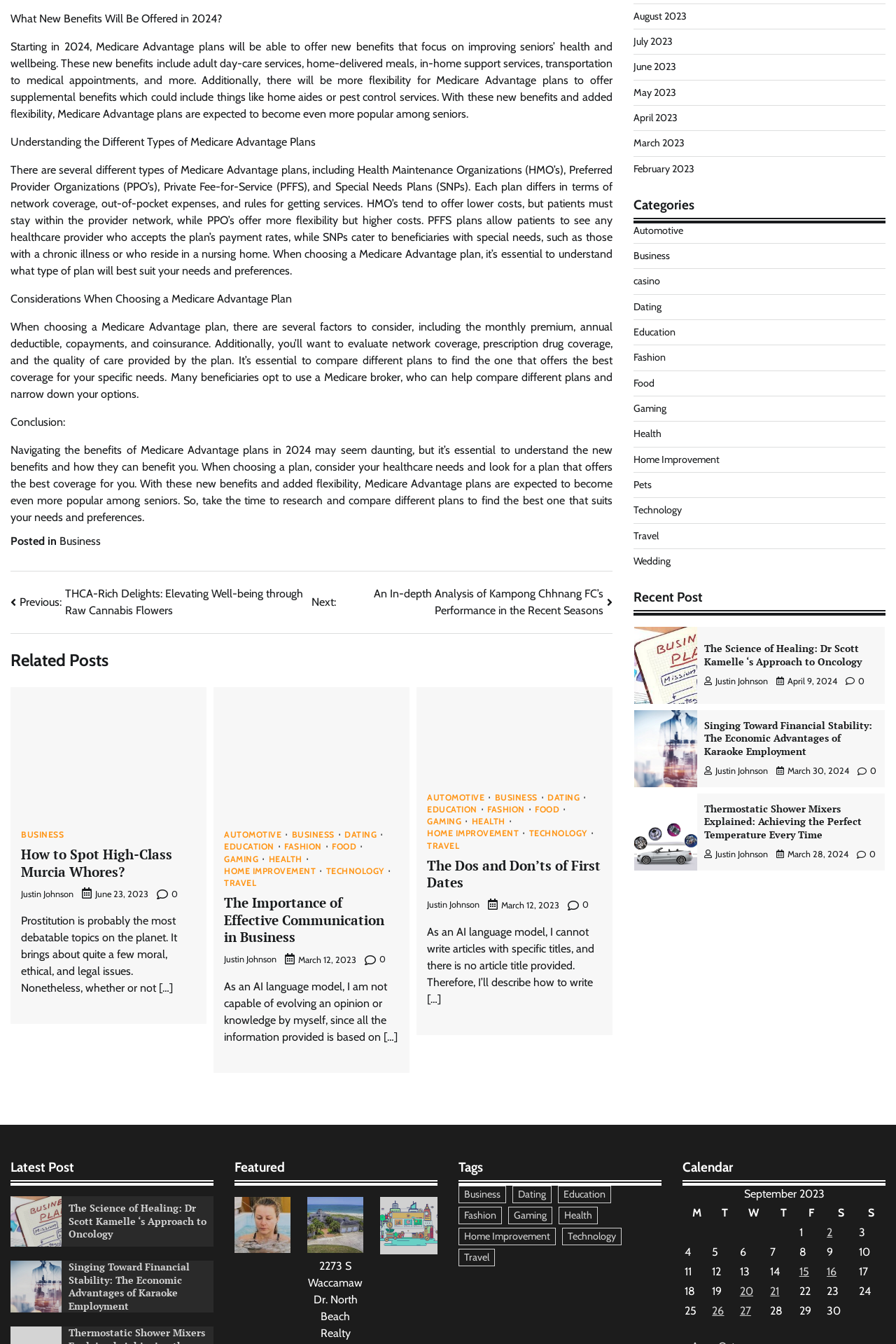Please answer the following question using a single word or phrase: 
How many categories are there?

13